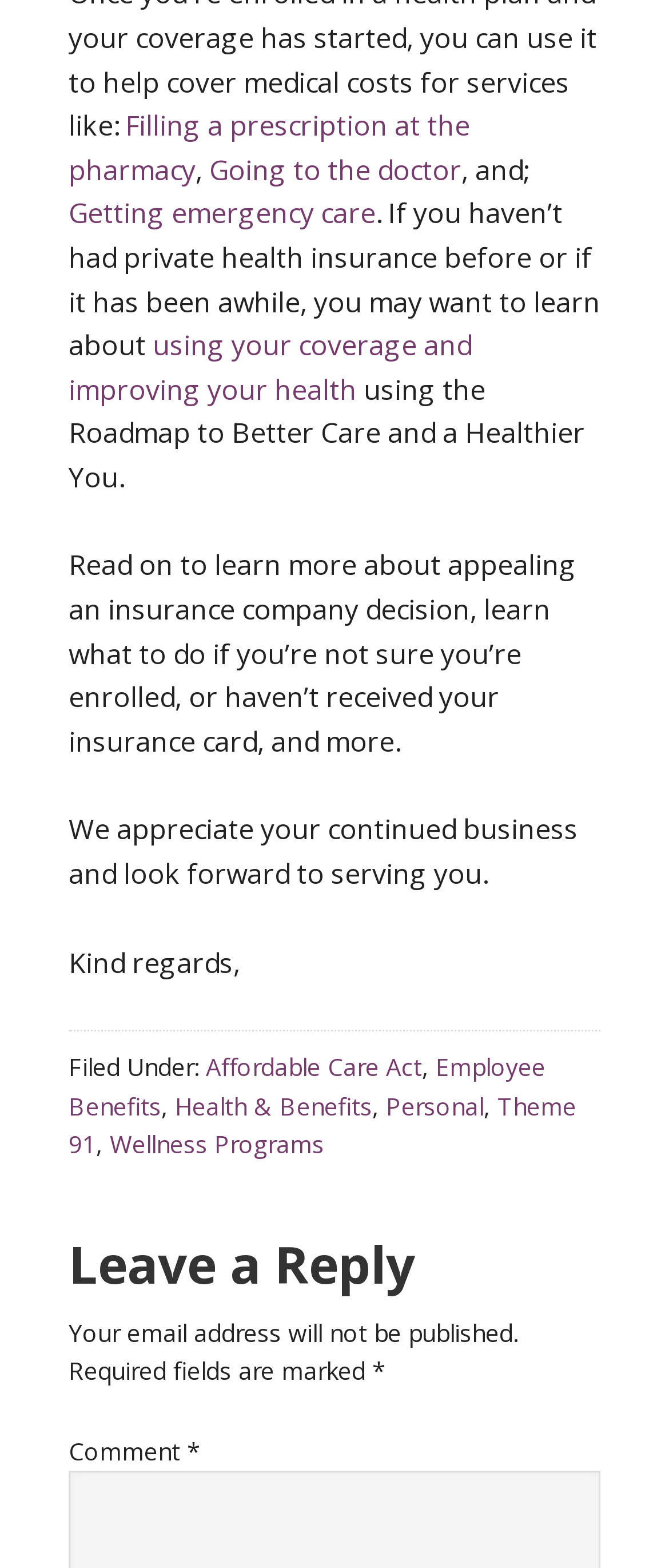Provide the bounding box coordinates of the section that needs to be clicked to accomplish the following instruction: "Visit the State of the Planet webpage."

None